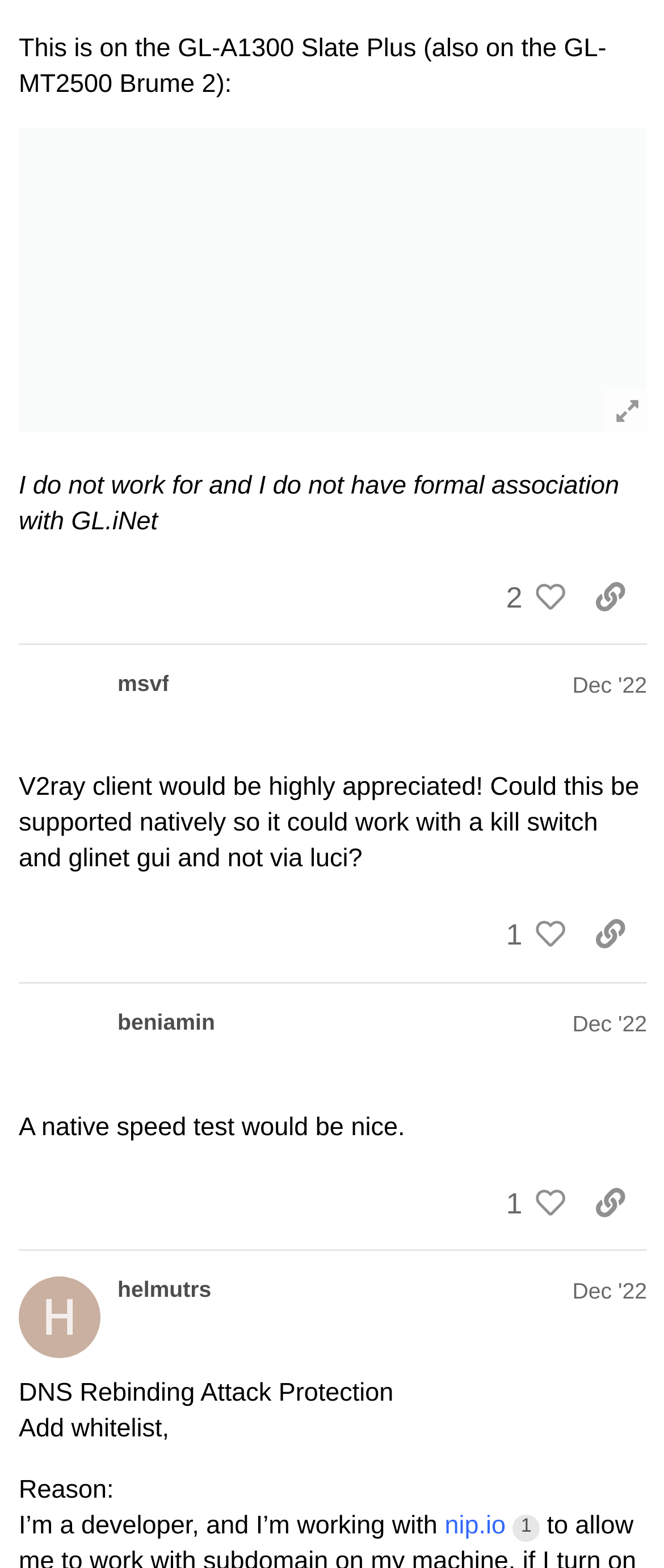Determine the bounding box coordinates for the HTML element mentioned in the following description: "http://192.168.8.1". The coordinates should be a list of four floats ranging from 0 to 1, represented as [left, top, right, bottom].

[0.317, 0.743, 0.616, 0.762]